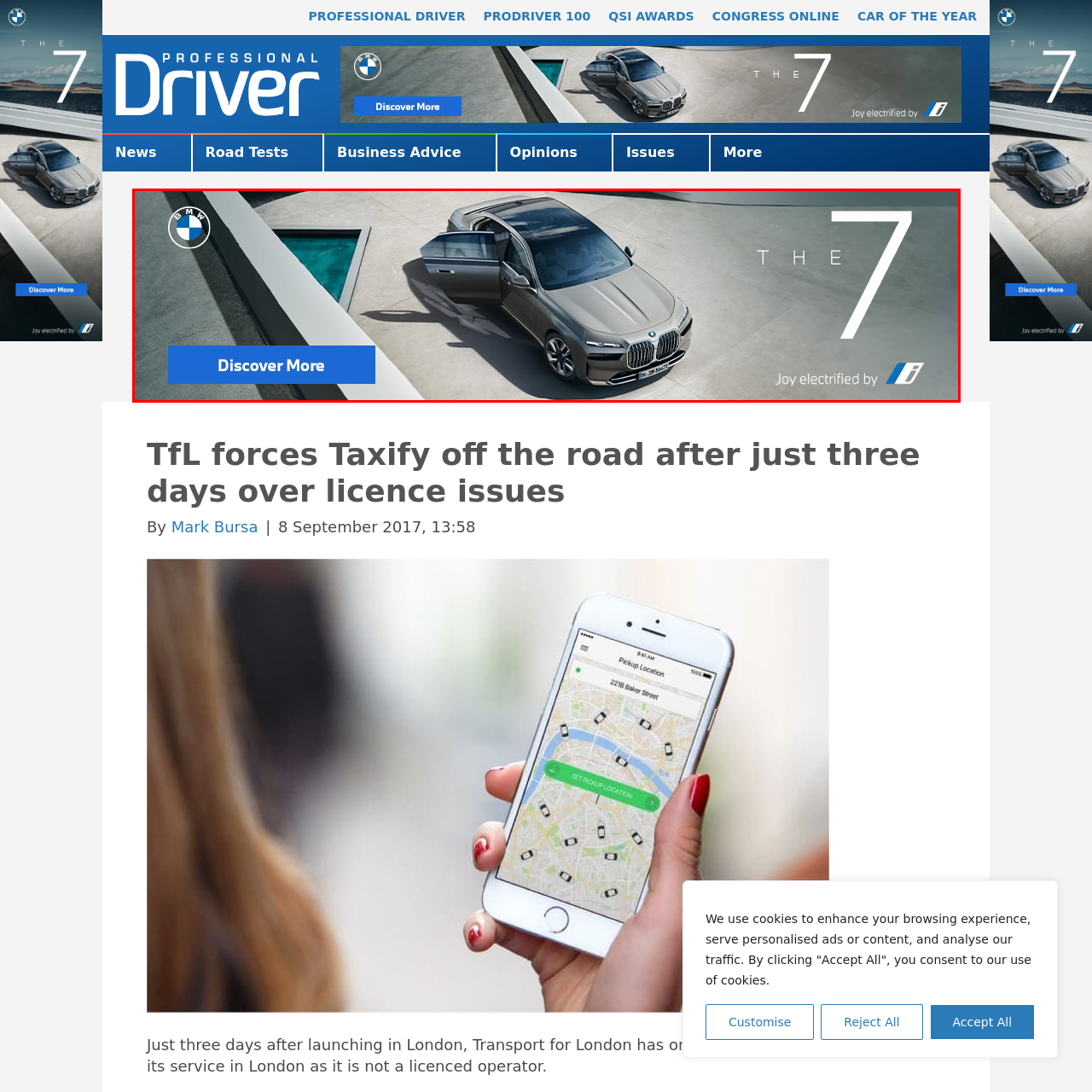Create a thorough and descriptive caption for the photo marked by the red boundary.

The image showcases the luxurious BMW 7 Series, highlighting its sleek and modern design. Set against a minimalist backdrop, the car's elegant silhouette is complemented by the surrounding architecture, including a smooth surface and a reflective pool that adds to the sophisticated ambiance. The image features the tagline "Discover More" paired with the BMW logo and emphasizes the car's premium stature. Notably, the words "THE 7" are displayed prominently, reinforcing the model's identity. Overall, this visual encapsulates the essence of elegance and innovation that the BMW brand represents.